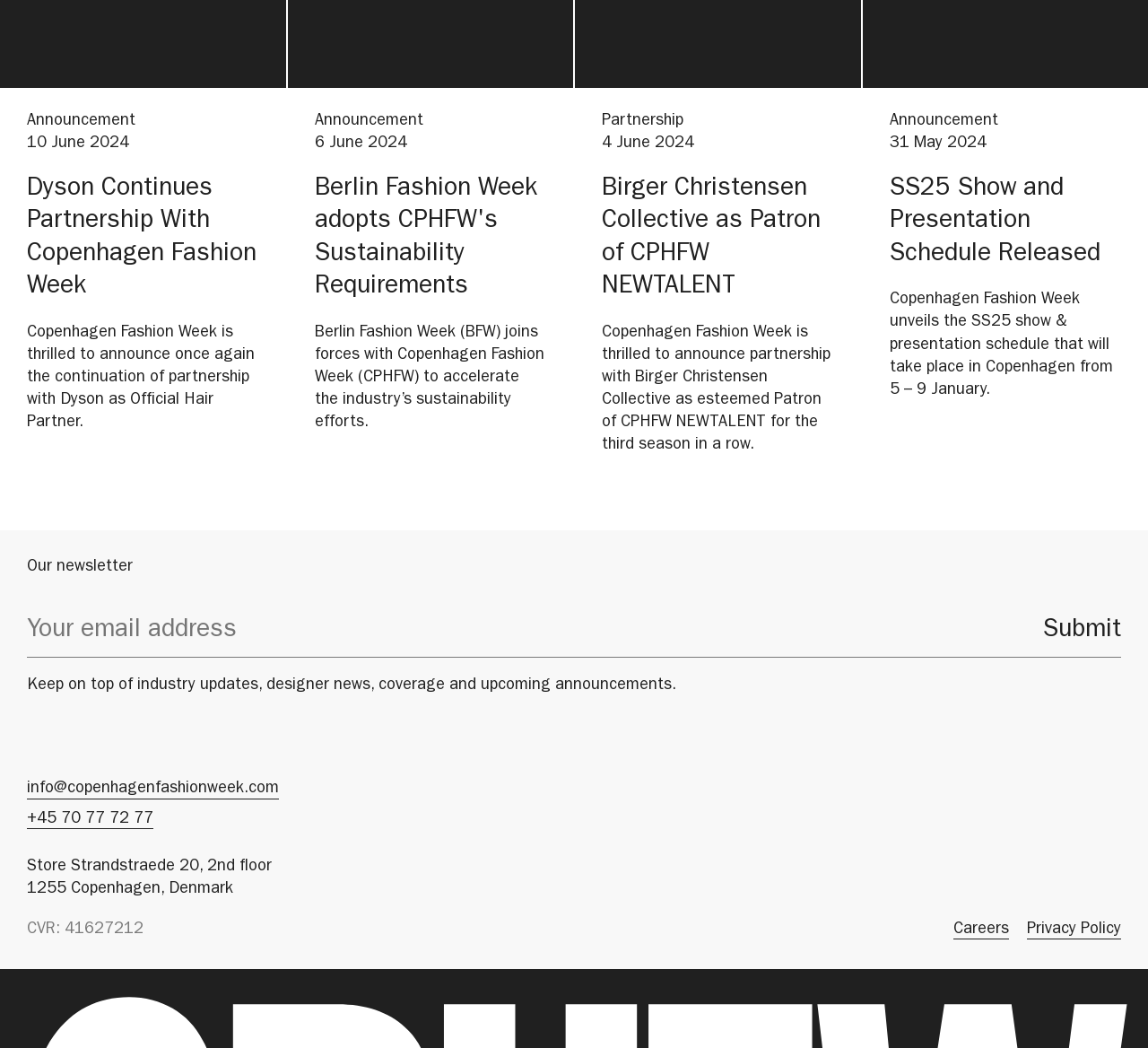Pinpoint the bounding box coordinates of the area that must be clicked to complete this instruction: "View careers at Copenhagen Fashion Week".

[0.83, 0.878, 0.879, 0.899]